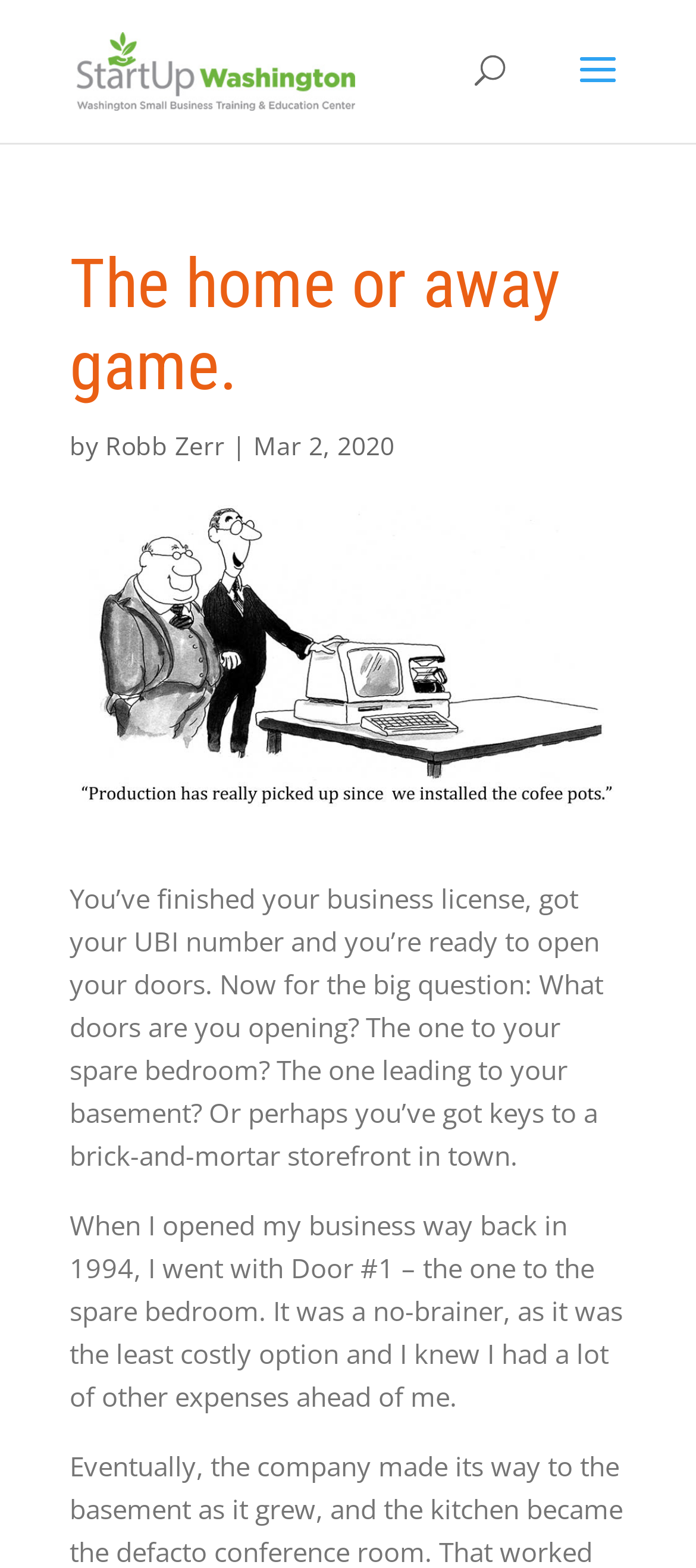Articulate a detailed summary of the webpage's content and design.

The webpage appears to be a blog post or article from Startup Washington. At the top, there is a logo of Startup Washington, accompanied by a link to the organization's website. Below the logo, there is a search bar that spans almost the entire width of the page.

The main content of the page is divided into sections. The first section is a heading that reads "The home or away game." followed by the author's name, "Robb Zerr", and the date "Mar 2, 2020". 

To the right of the heading, there is an image that depicts two gentlemen examining a combination computer and coffee maker. The image takes up a significant portion of the page.

Below the image, there are two paragraphs of text. The first paragraph discusses the decision of where to open a business, whether it be at home or in a physical storefront. The second paragraph is a personal anecdote from the author, who shares their experience of starting a business from a spare bedroom in 1994.